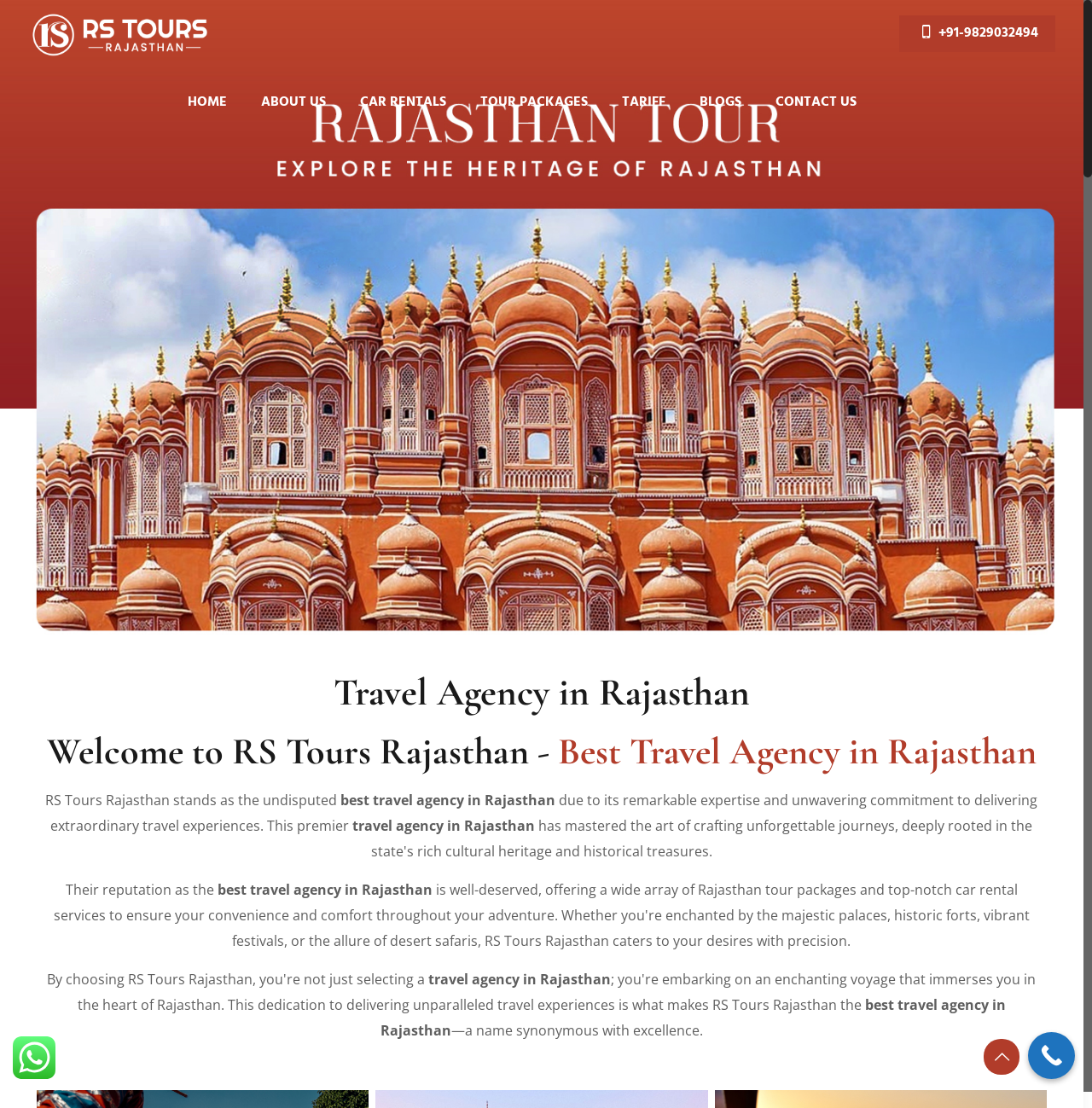What is the name of the travel agency?
Based on the image, answer the question with as much detail as possible.

The name of the travel agency can be found in the heading 'Travel Agency in Rajasthan' and also in the static text 'RS Tours Rajasthan stands as the undisputed best travel agency in Rajasthan'.